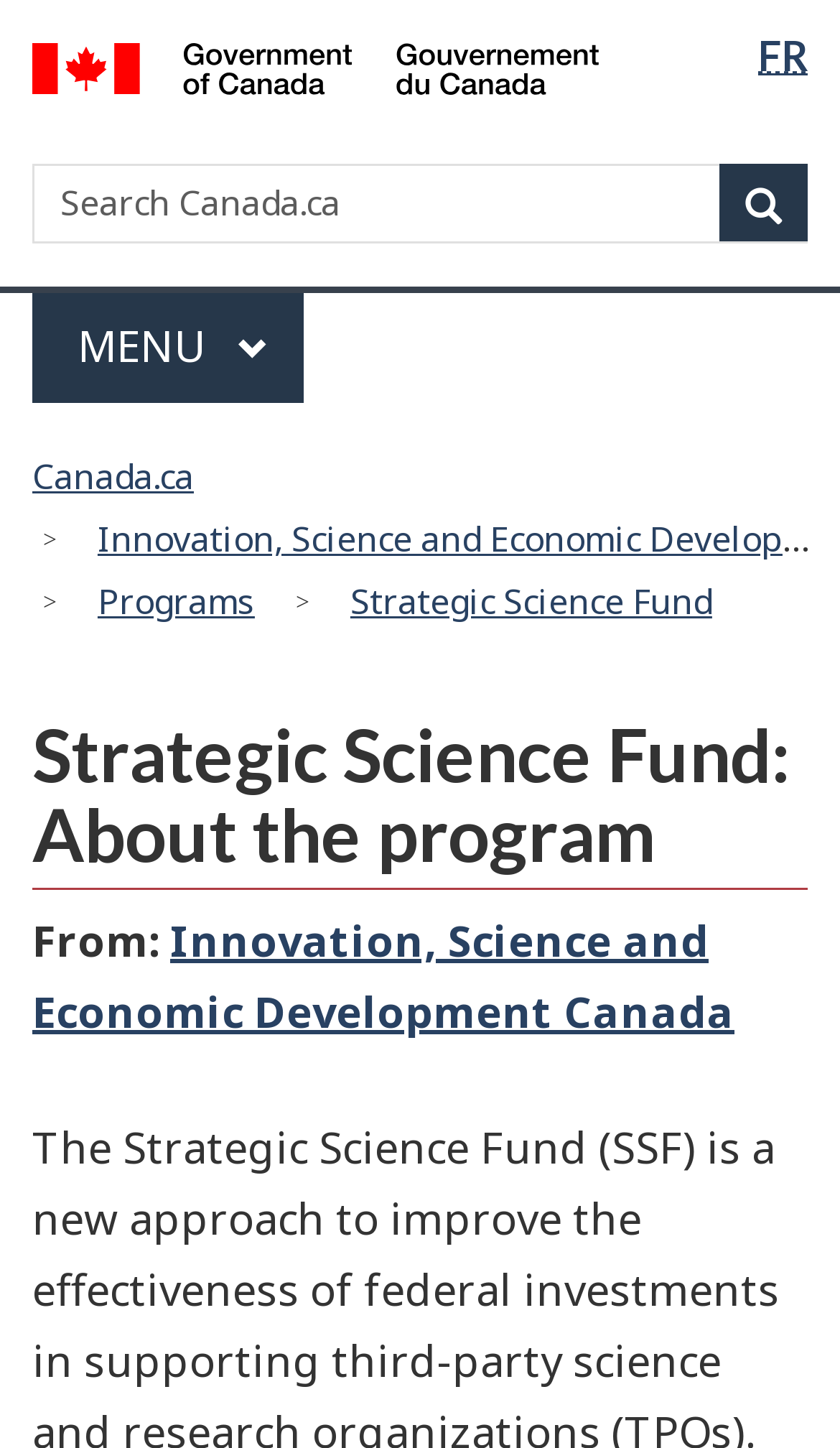What is the name of the program?
Look at the image and answer the question with a single word or phrase.

Strategic Science Fund